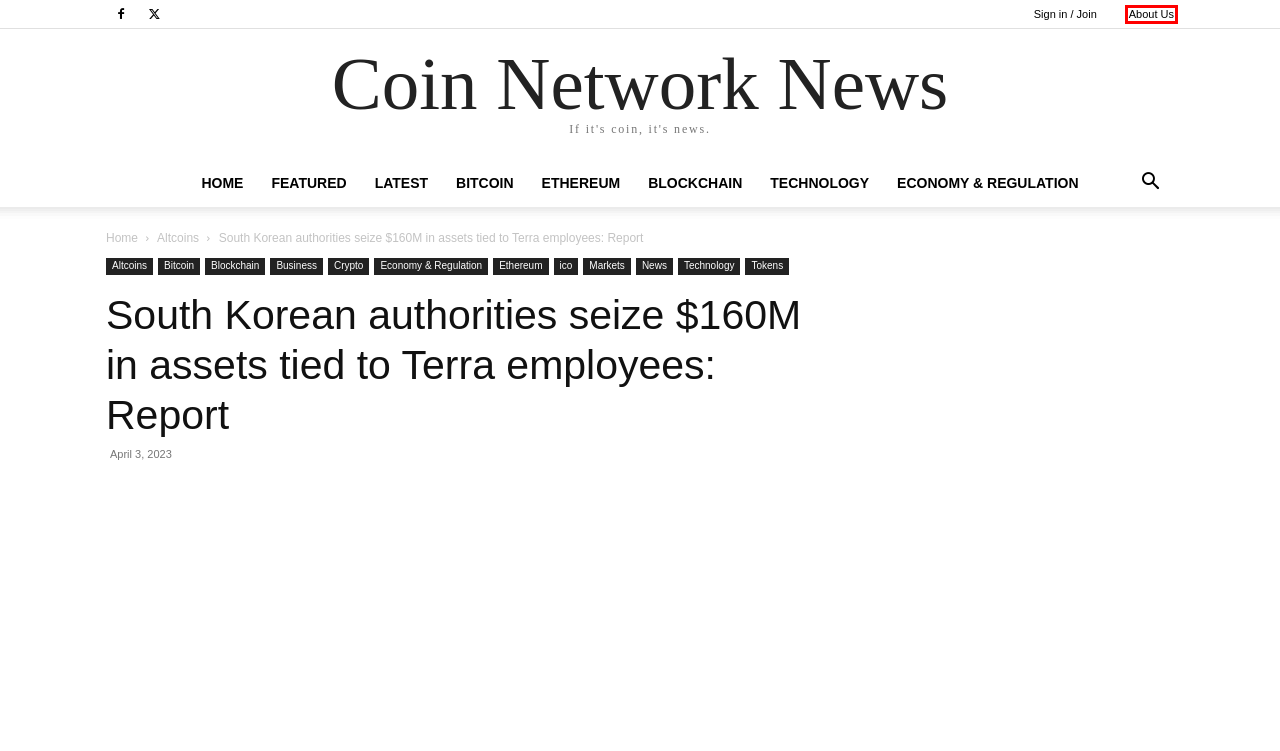Analyze the screenshot of a webpage featuring a red rectangle around an element. Pick the description that best fits the new webpage after interacting with the element inside the red bounding box. Here are the candidates:
A. About Us | Coin Network News
B. News | Coin Network News
C. ico | Coin Network News
D. Tokens | Coin Network News
E. Technology | Coin Network News
F. Markets | Coin Network News
G. Crypto | Coin Network News
H. Altcoins | Coin Network News

A